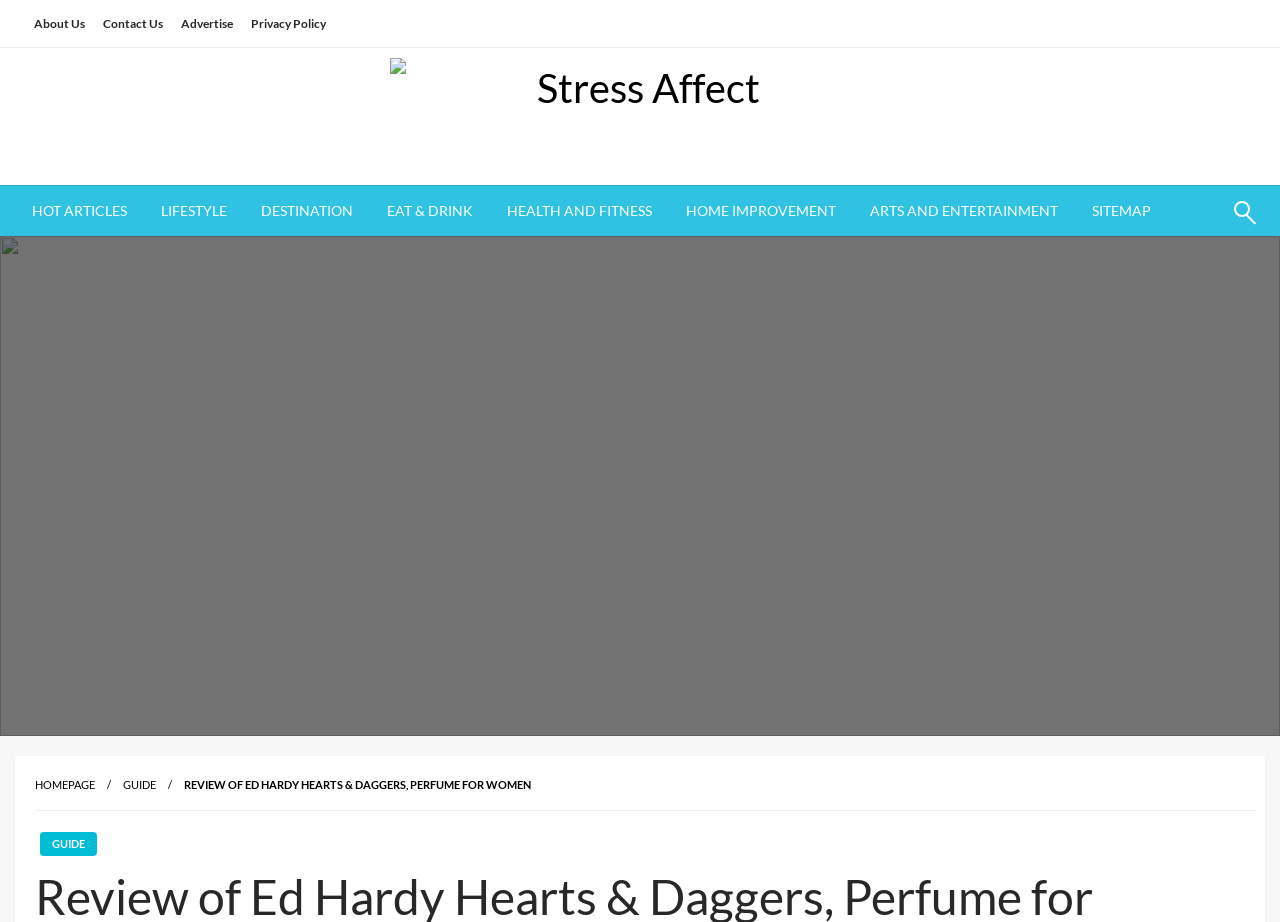What is the name of the perfume being reviewed?
Provide an in-depth and detailed explanation in response to the question.

The strong text element at the bottom of the webpage indicates that the review is about 'Ed Hardy Hearts & Daggers, Perfume for Women', so the name of the perfume being reviewed is 'Ed Hardy Hearts & Daggers'.